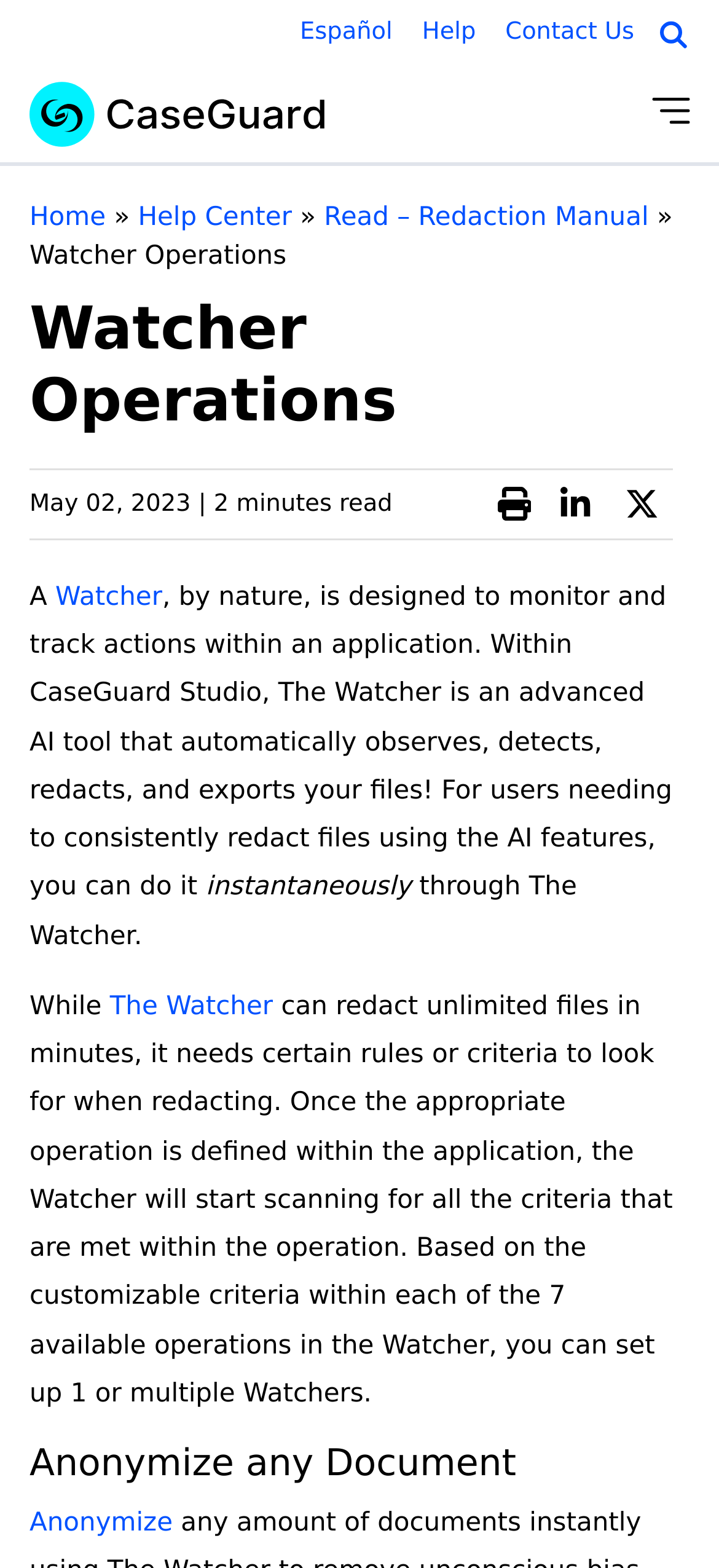What is the purpose of the 'Open Search Form' button?
Please craft a detailed and exhaustive response to the question.

The 'Open Search Form' button is located at the top right corner of the webpage, and when clicked, it opens a search form where users can input keywords to search for specific content on the webpage.